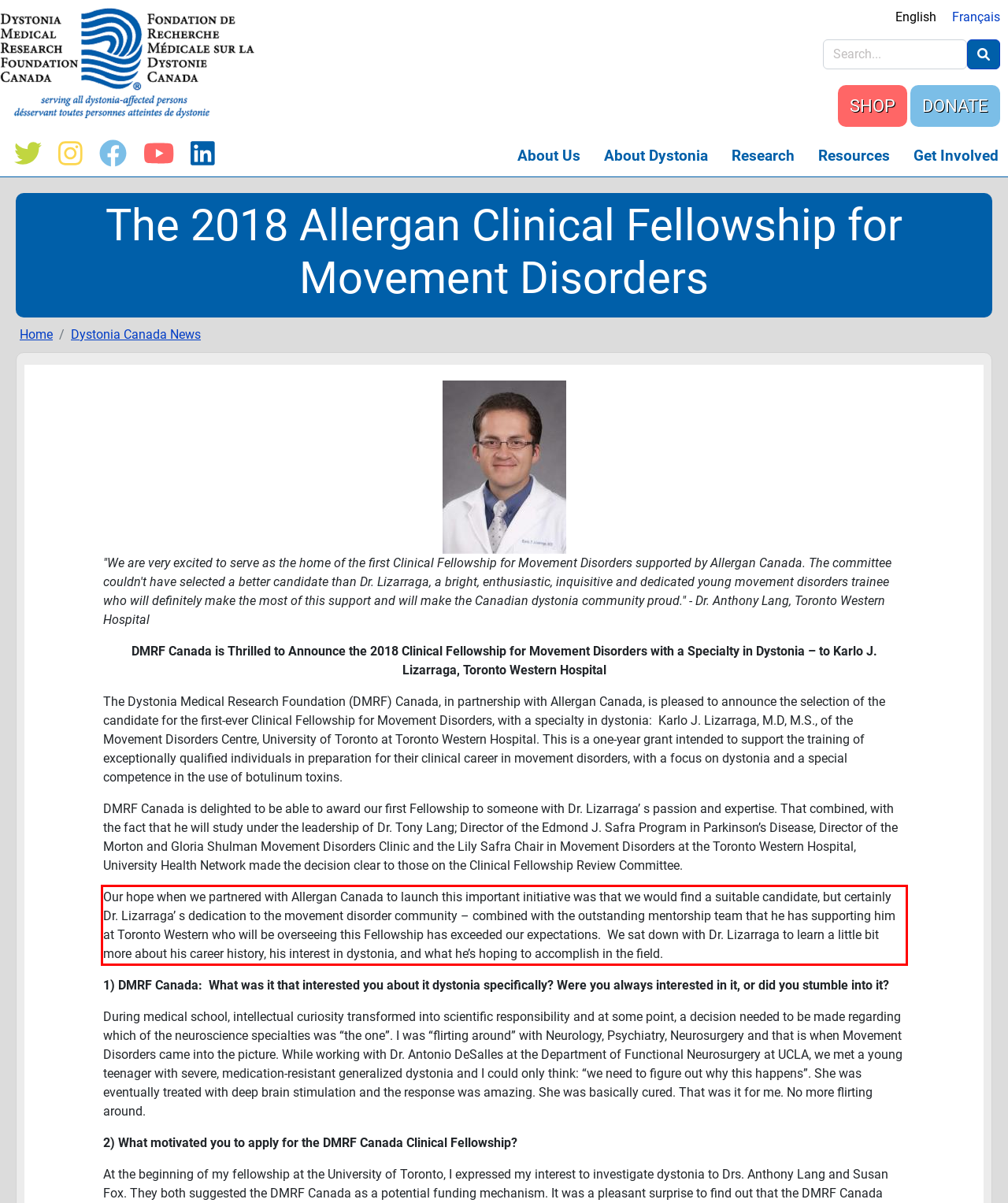Please perform OCR on the text within the red rectangle in the webpage screenshot and return the text content.

Our hope when we partnered with Allergan Canada to launch this important initiative was that we would find a suitable candidate, but certainly Dr. Lizarraga’ s dedication to the movement disorder community – combined with the outstanding mentorship team that he has supporting him at Toronto Western who will be overseeing this Fellowship has exceeded our expectations. We sat down with Dr. Lizarraga to learn a little bit more about his career history, his interest in dystonia, and what he’s hoping to accomplish in the field.